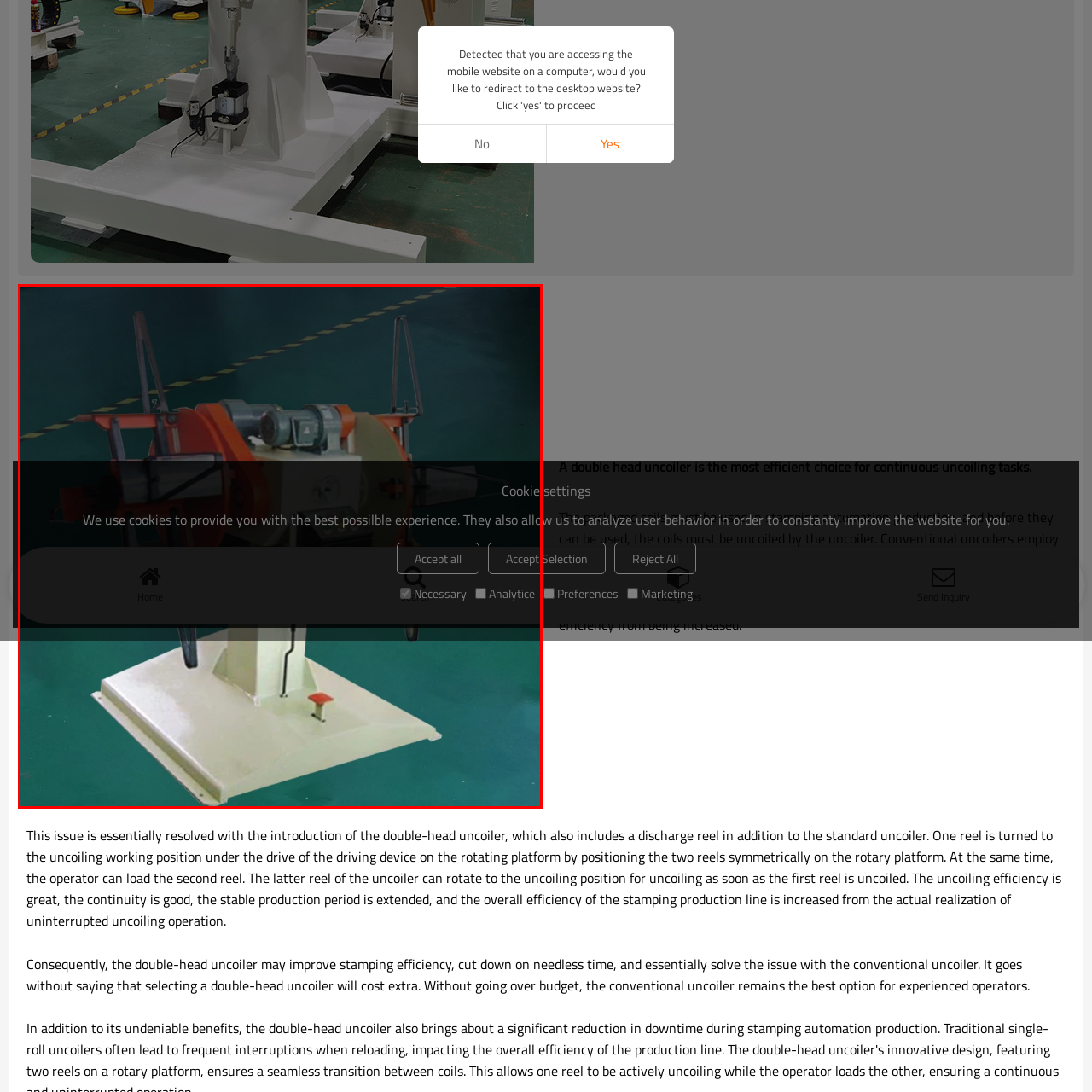Concentrate on the section within the teal border, How many reels are positioned symmetrically? 
Provide a single word or phrase as your answer.

Two